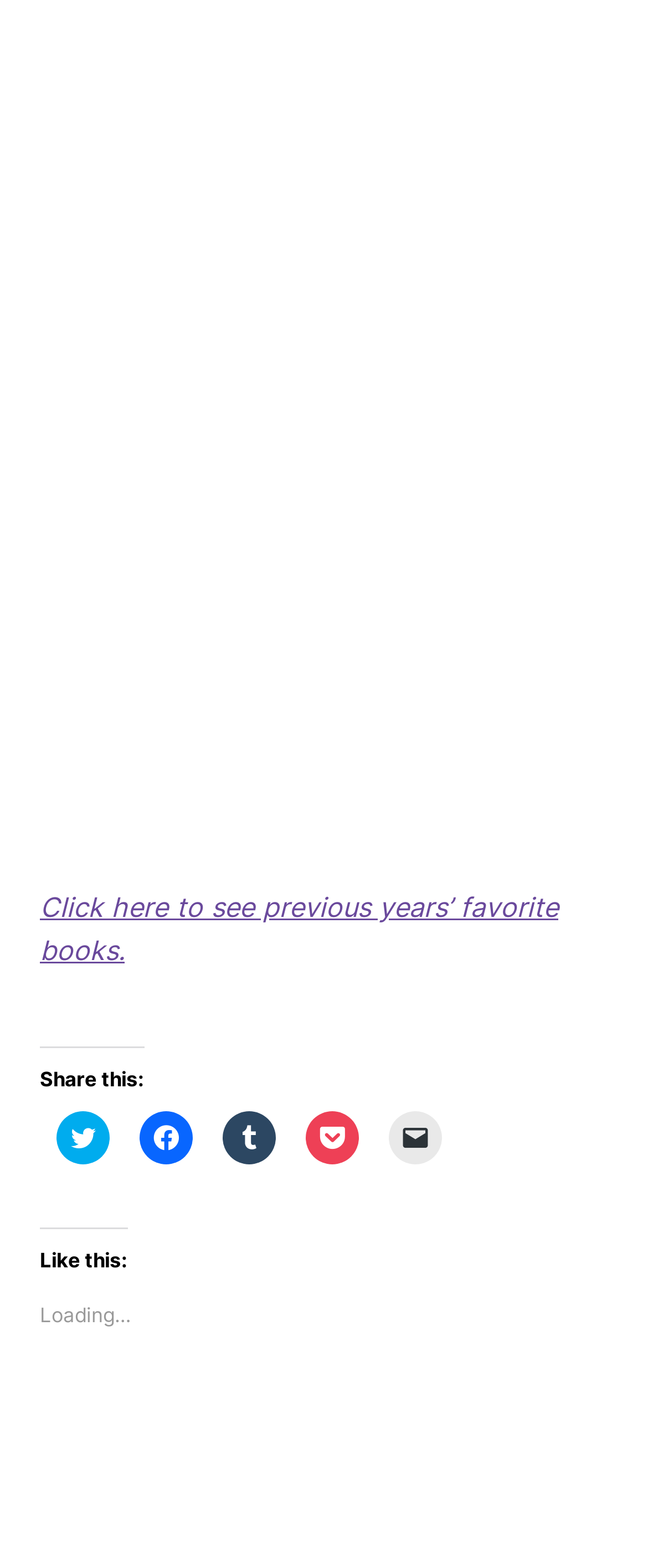How many figures are present at the top of the page?
By examining the image, provide a one-word or phrase answer.

Two